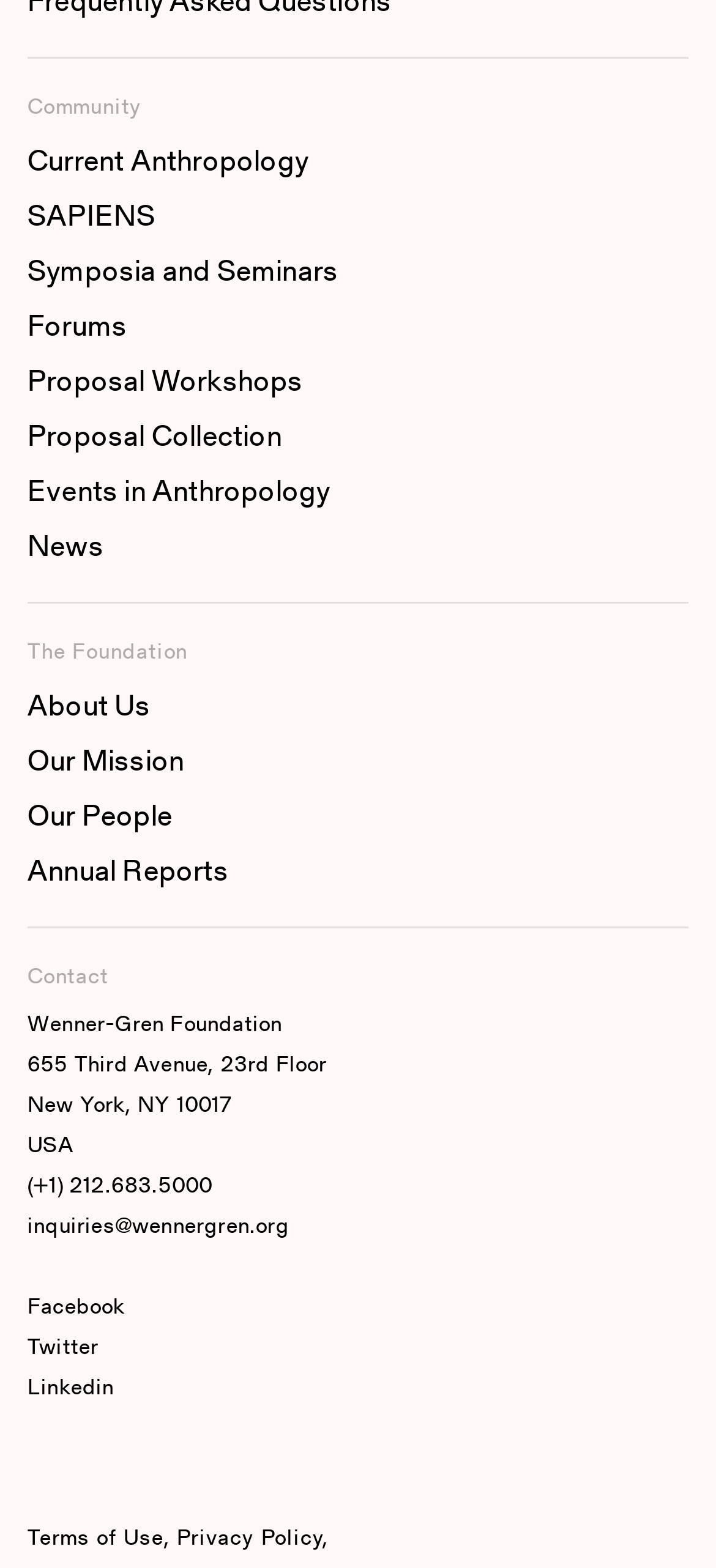What are the two policies linked on the webpage?
Look at the image and answer with only one word or phrase.

Terms of Use, Privacy Policy